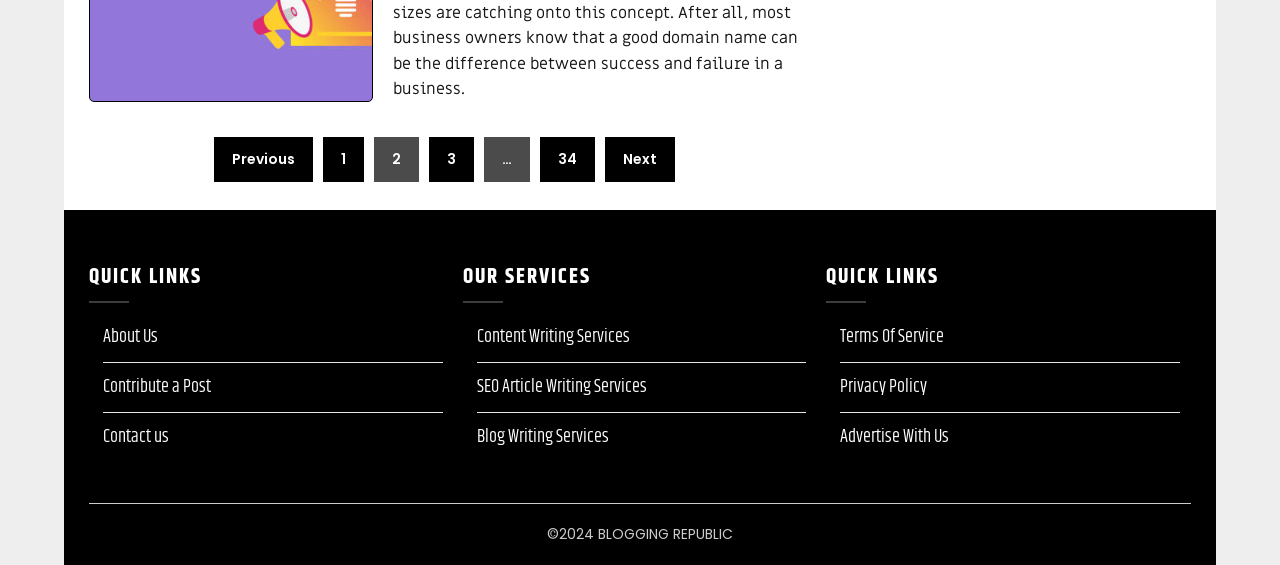Identify and provide the bounding box coordinates of the UI element described: "SEO Article Writing Services". The coordinates should be formatted as [left, top, right, bottom], with each number being a float between 0 and 1.

[0.372, 0.661, 0.505, 0.71]